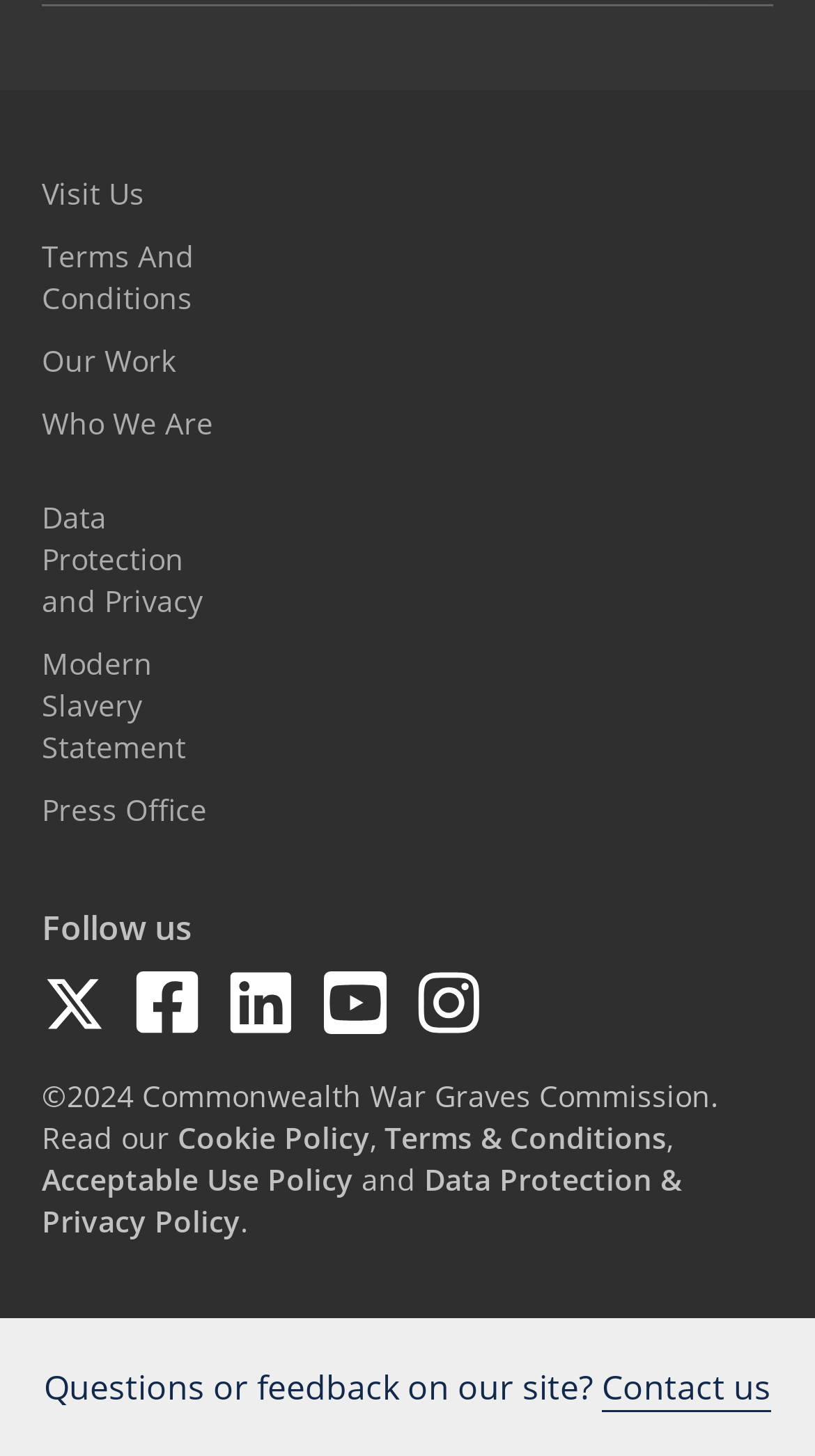What are the social media platforms linked on the webpage?
Based on the screenshot, provide your answer in one word or phrase.

Facebook, LinkedIn, Youtube, Instagram